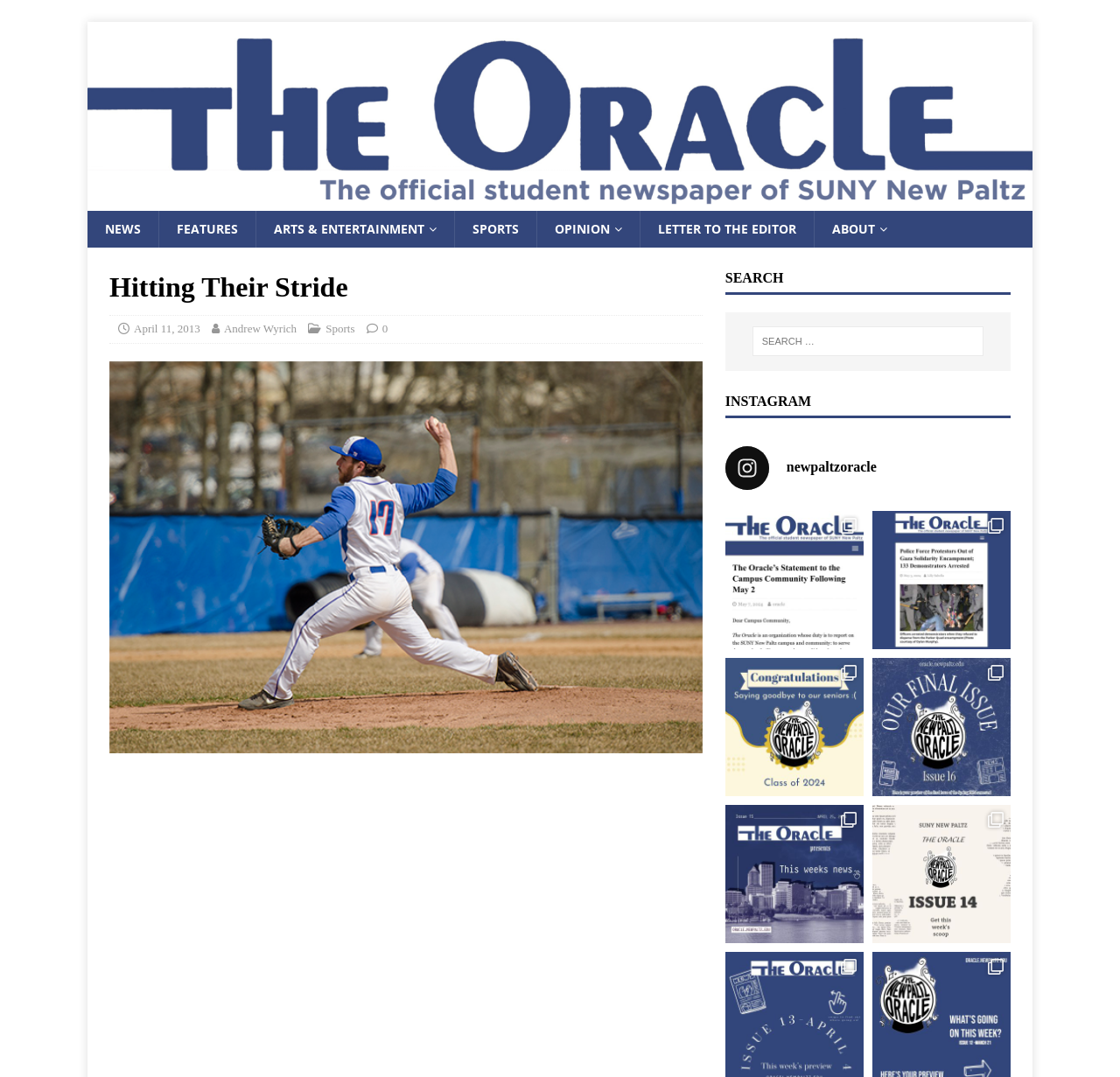Based on the element description title="Youtube", identify the bounding box of the UI element in the given webpage screenshot. The coordinates should be in the format (top-left x, top-left y, bottom-right x, bottom-right y) and must be between 0 and 1.

None